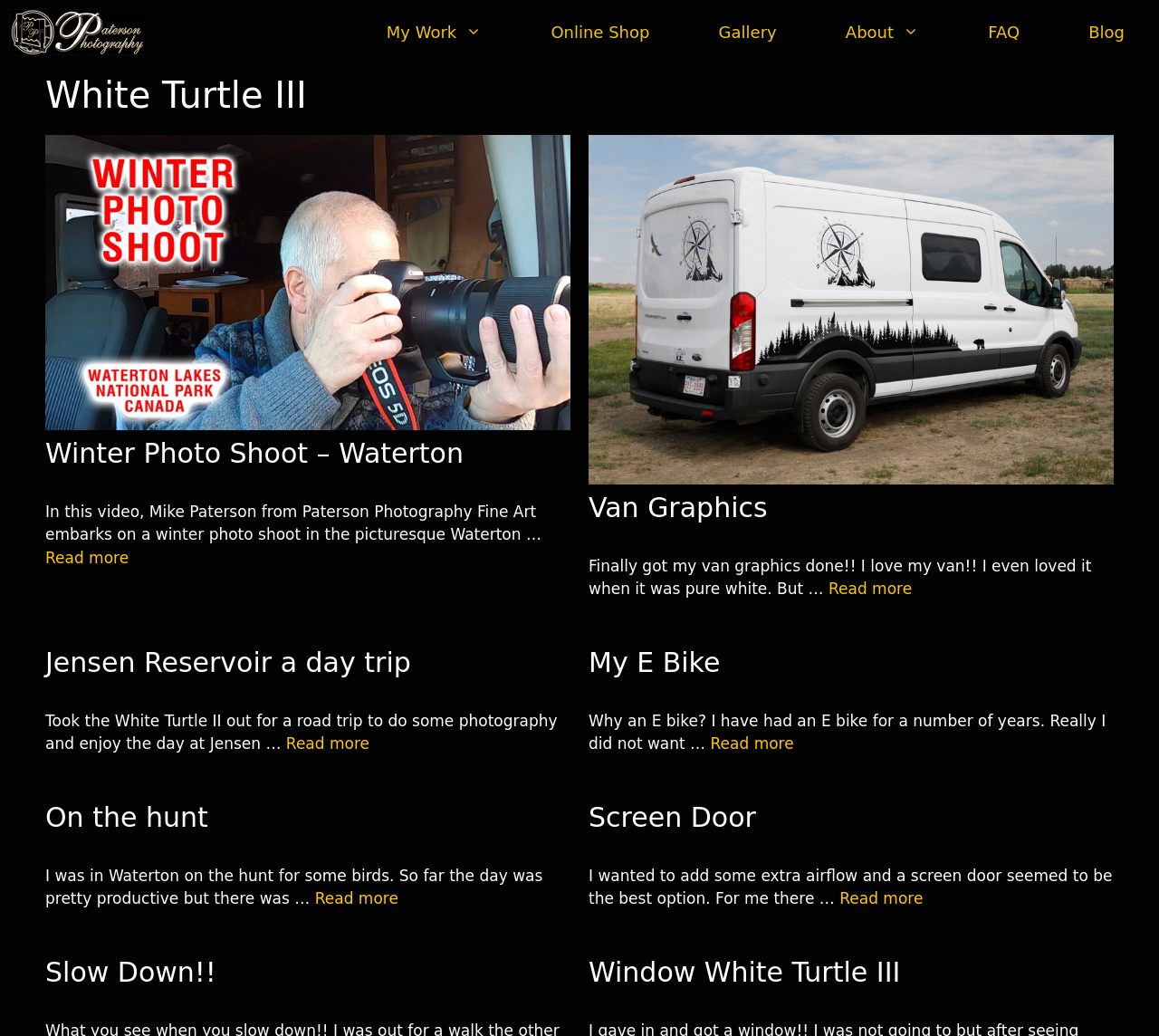Please identify the primary heading on the webpage and return its text.

White Turtle III